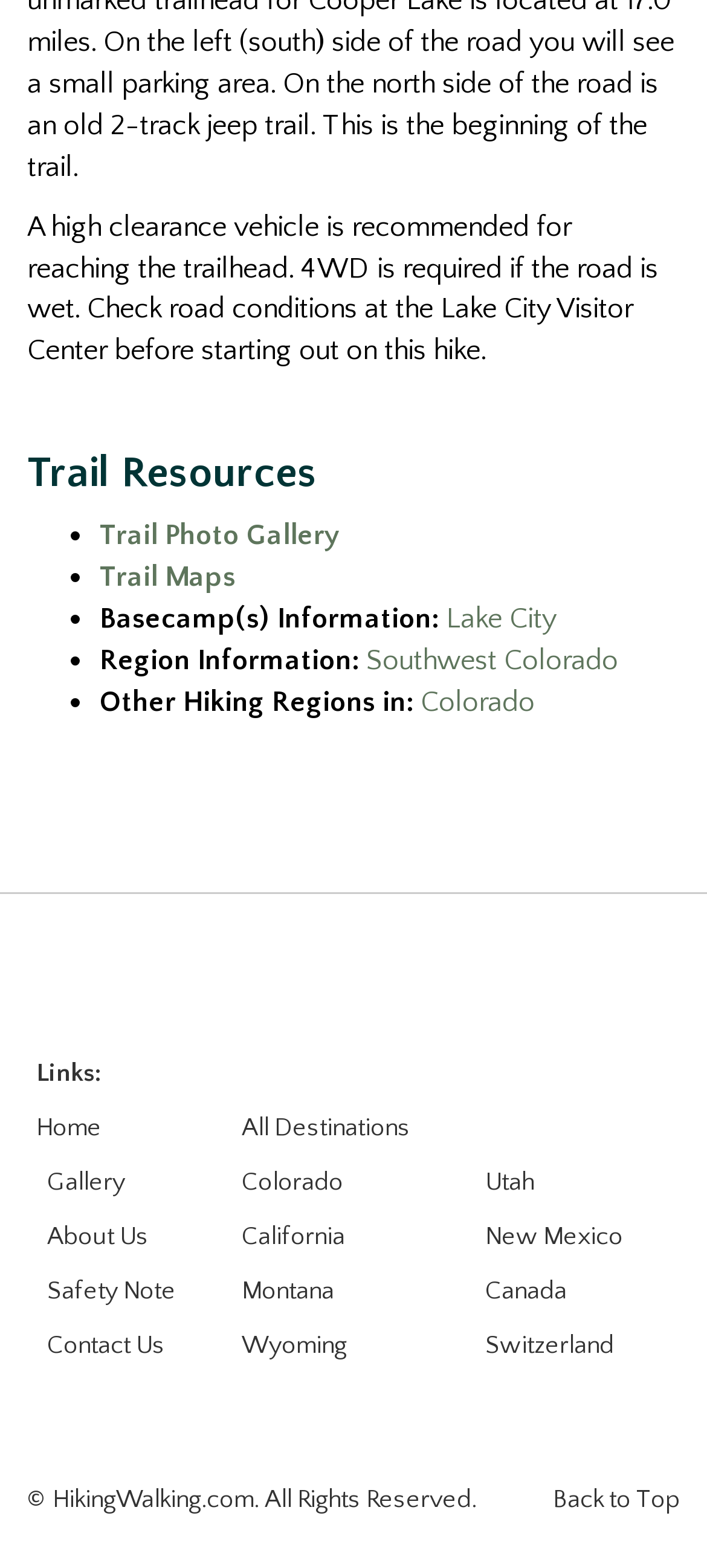Please look at the image and answer the question with a detailed explanation: What are the resources provided for the trail?

The webpage provides various resources for the trail, including a trail photo gallery, trail maps, basecamp information, region information, and other hiking regions in Colorado.